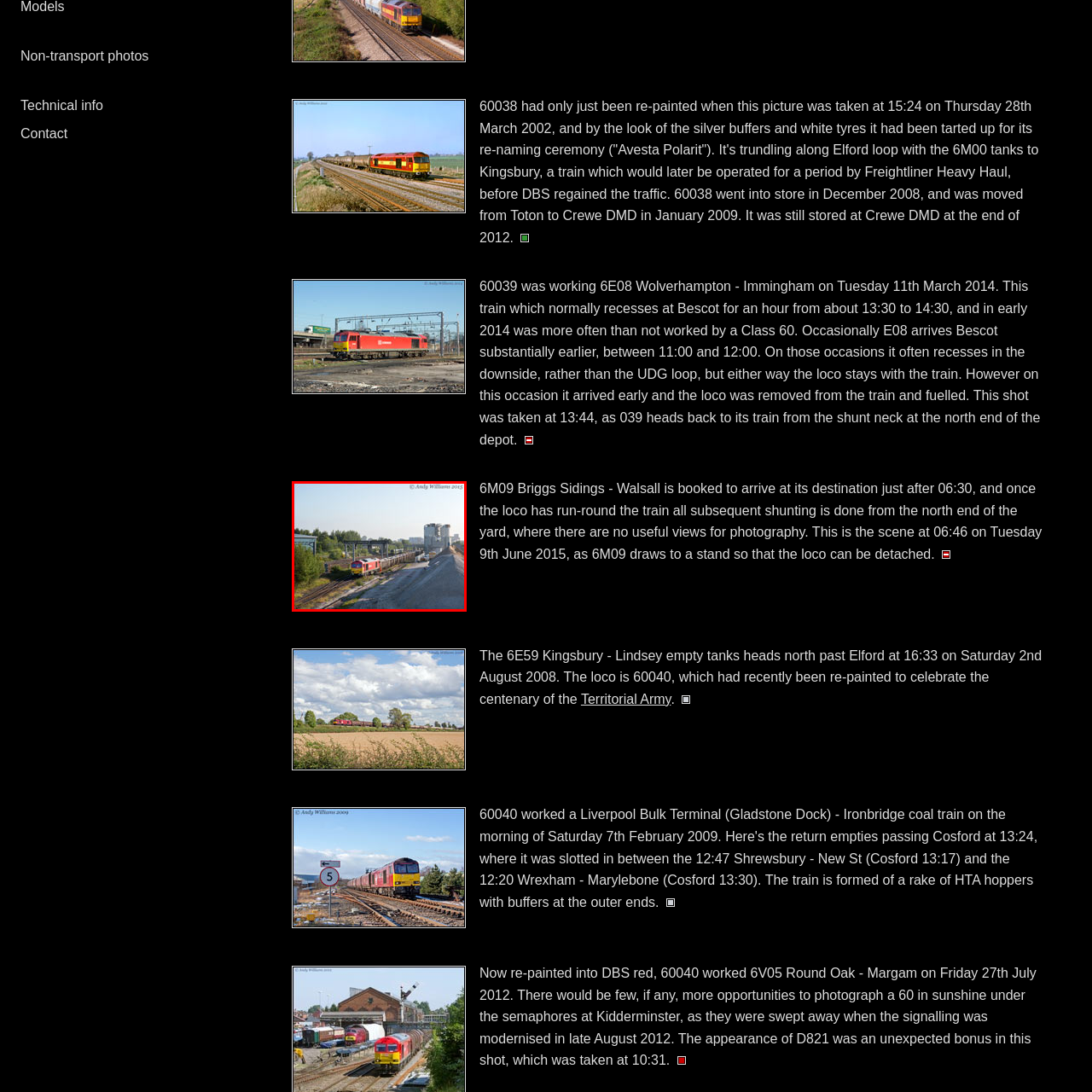What is the locomotive's primary role?
Take a close look at the image highlighted by the red bounding box and answer the question thoroughly based on the details you see.

According to the caption, the locomotive plays a pivotal role in the movement of goods, particularly in regions involved in manufacturing and transport logistics, indicating its primary function is to transport goods.